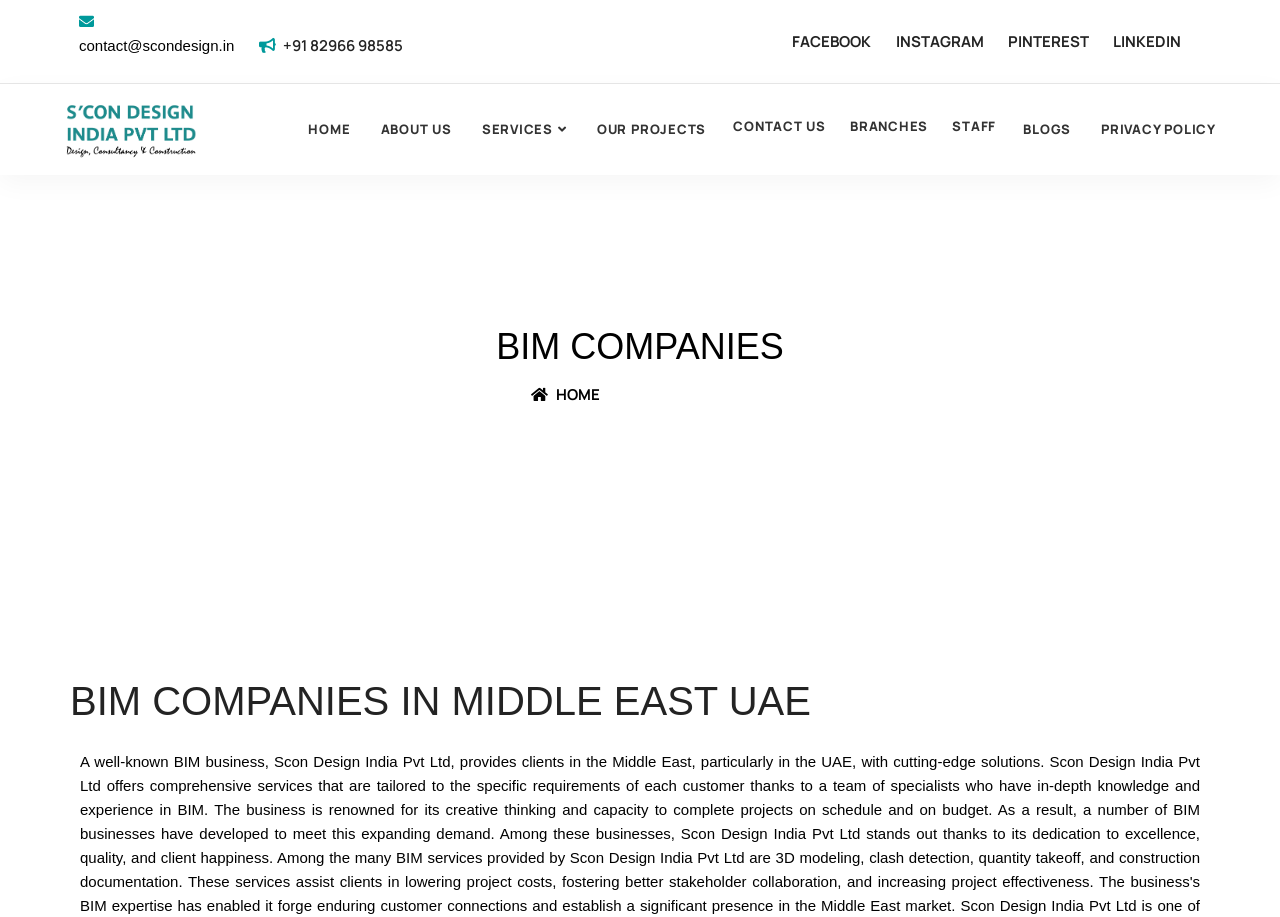What social media platforms does the company have?
Look at the screenshot and provide an in-depth answer.

I found the social media platforms by examining the links at the top of the page, which include FACEBOOK, INSTAGRAM, PINTEREST, and LINKEDIN.